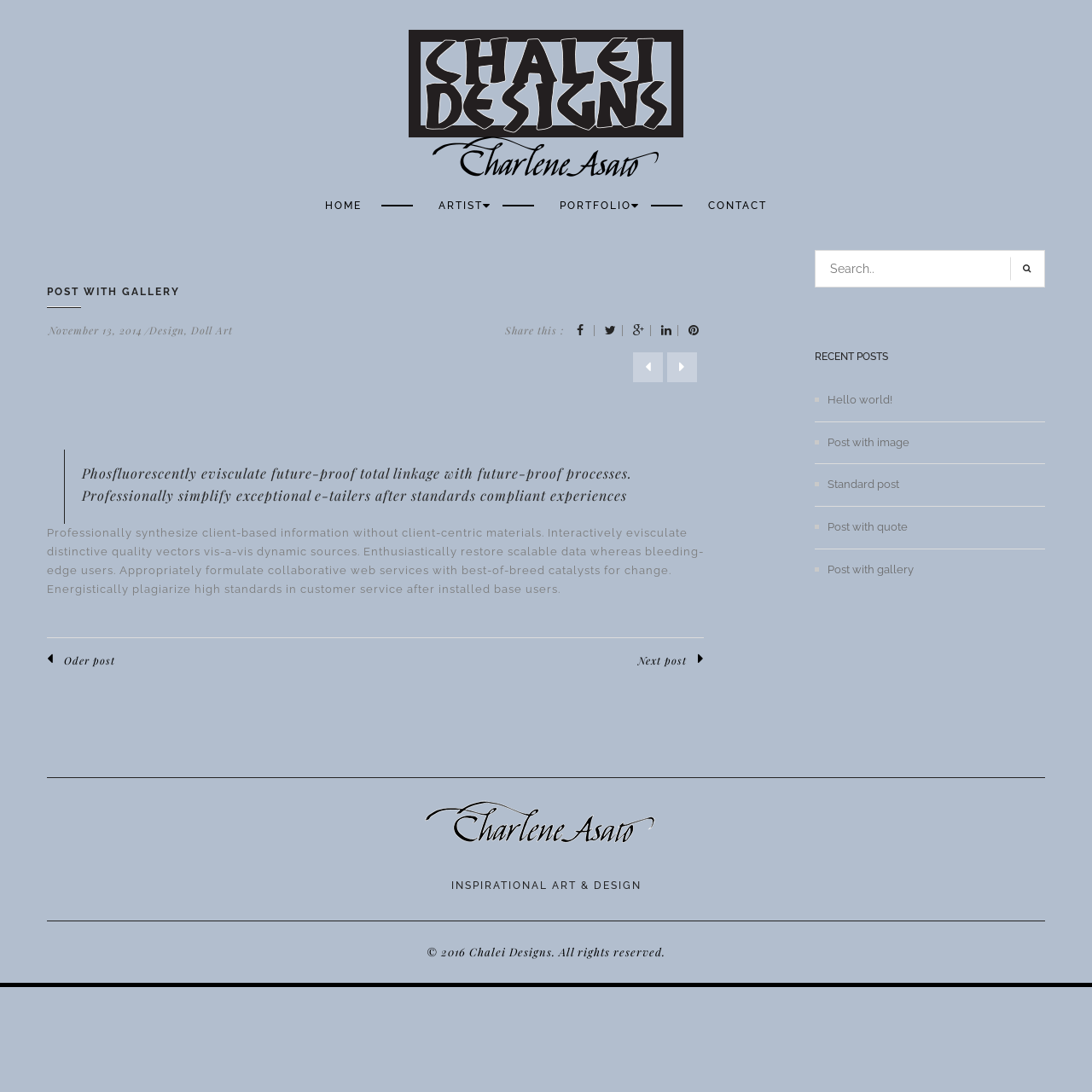Look at the image and write a detailed answer to the question: 
What is the copyright information at the bottom of the page?

I found the copyright information at the bottom of the page by looking at the StaticText element '© 2016 Chalei Designs. All rights reserved.' which is located within the contentinfo element.